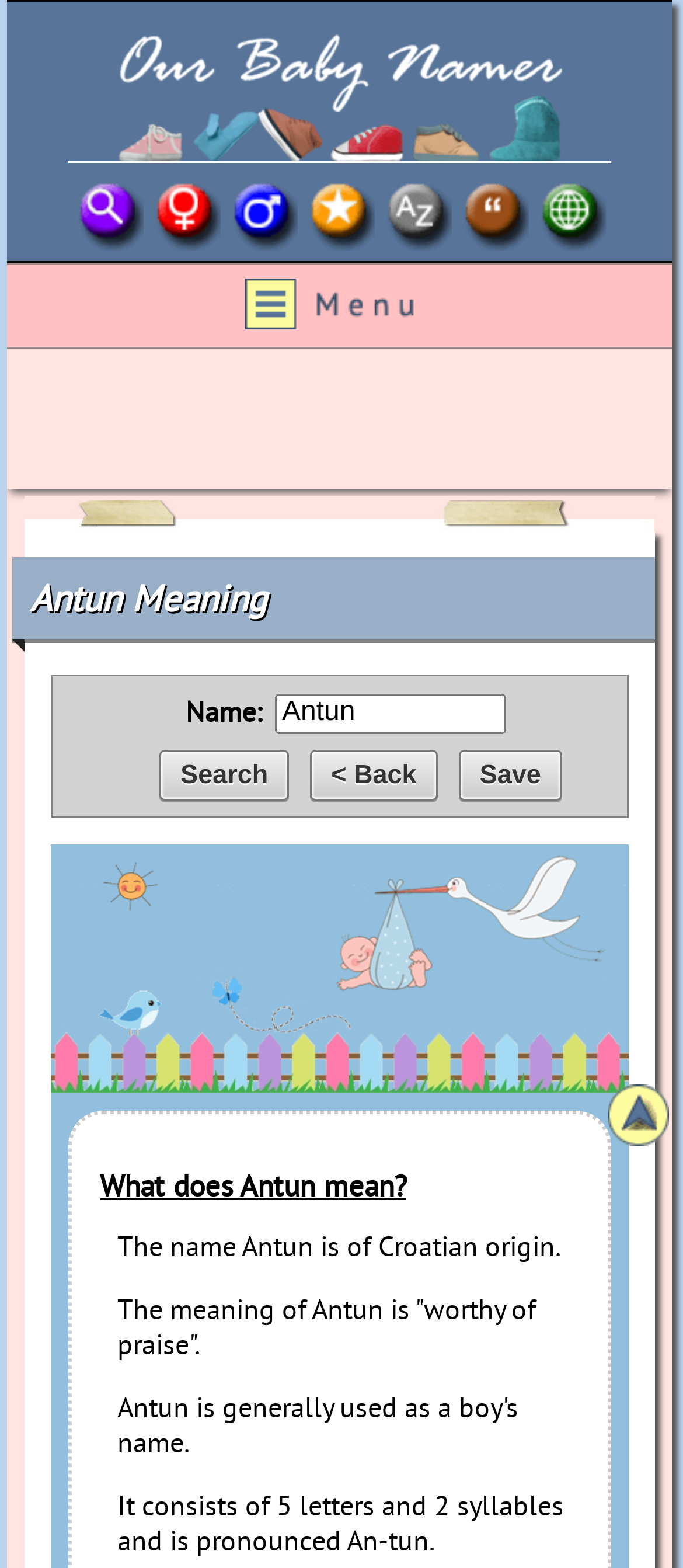Pinpoint the bounding box coordinates of the clickable area necessary to execute the following instruction: "Click the Search button". The coordinates should be given as four float numbers between 0 and 1, namely [left, top, right, bottom].

[0.233, 0.478, 0.423, 0.511]